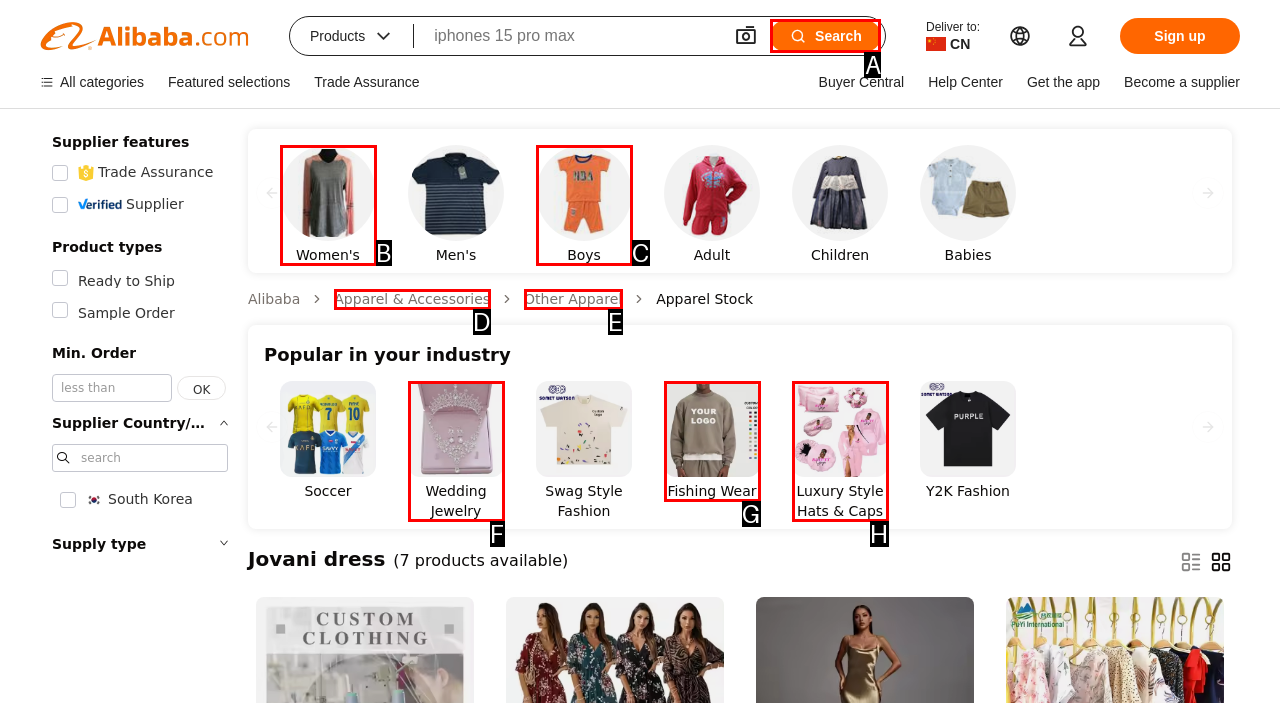Identify which HTML element should be clicked to fulfill this instruction: Search for products Reply with the correct option's letter.

A